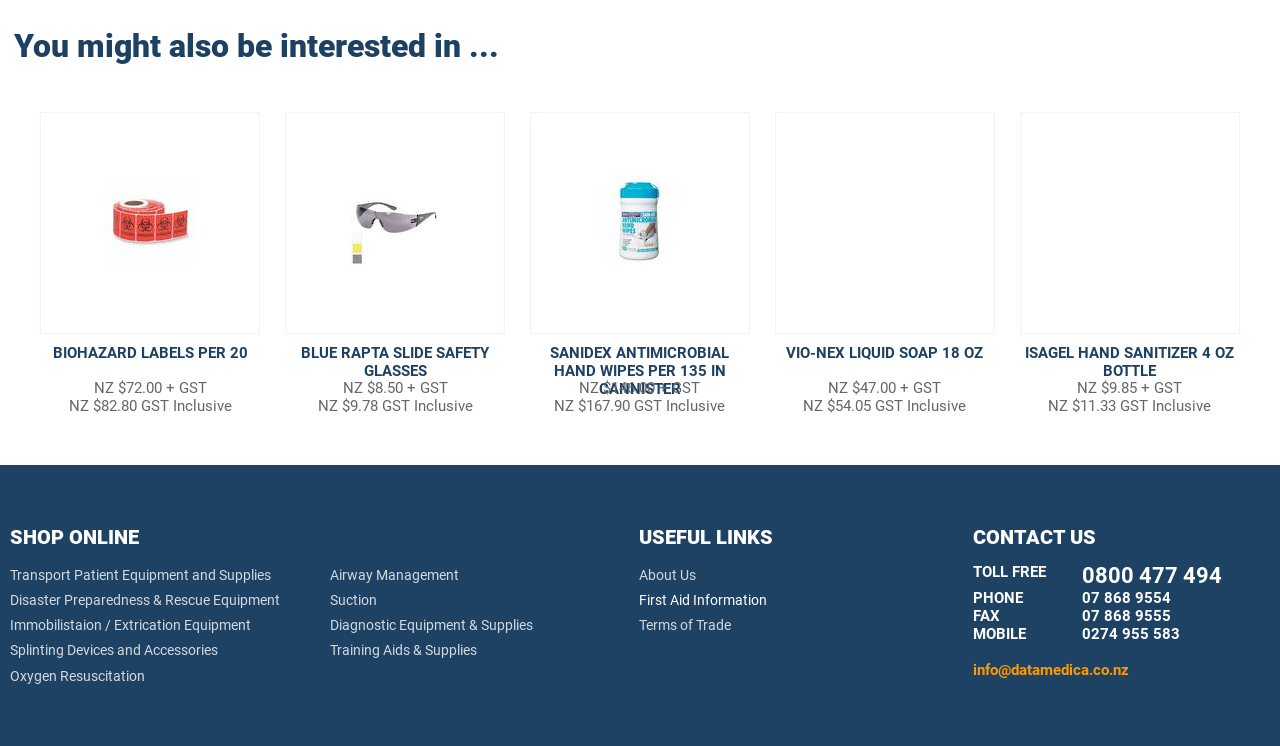Provide the bounding box coordinates for the UI element described in this sentence: "Blue Rapta Slide Safety Glasses". The coordinates should be four float values between 0 and 1, i.e., [left, top, right, bottom].

[0.235, 0.461, 0.382, 0.509]